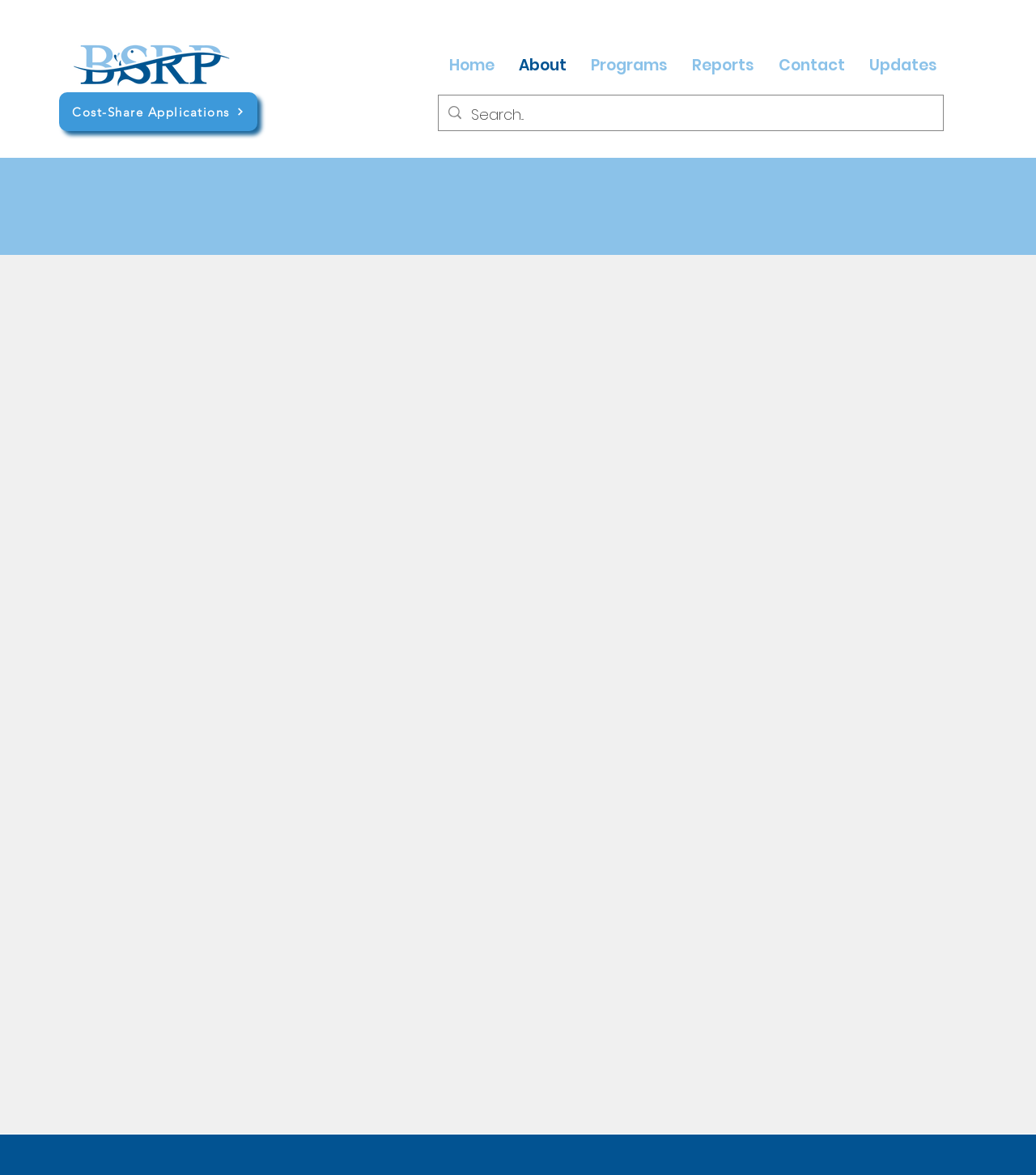Show the bounding box coordinates for the element that needs to be clicked to execute the following instruction: "Search for something". Provide the coordinates in the form of four float numbers between 0 and 1, i.e., [left, top, right, bottom].

[0.455, 0.081, 0.877, 0.114]